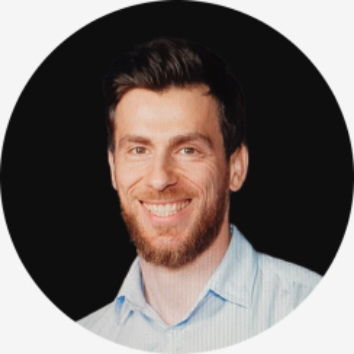Describe all the important aspects and features visible in the image.

The image features a professional headshot of Pierre Matta, who is depicted with a warm smile. He has a short beard and dark hair, wearing a light blue collared shirt. The circular crop of the image emphasizes his friendly demeanor against a contrasting black background. This portrayal is likely intended to convey approachability and professionalism, aligning with his role as an Account Executive. The image is accompanied by a prompt encouraging viewers to get in touch with him for further assistance, highlighting the opportunity for personalized communication with an expert.